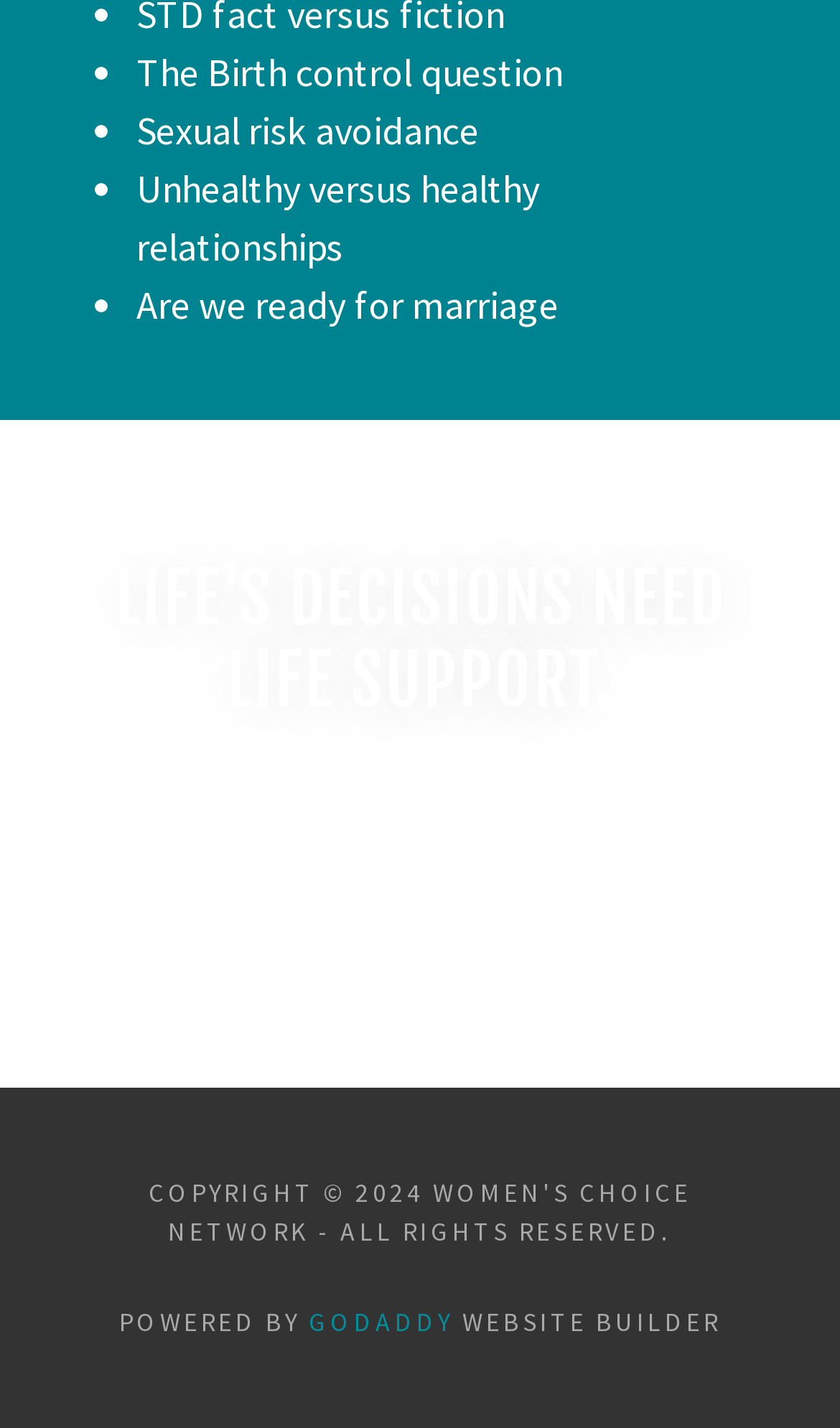Reply to the question below using a single word or brief phrase:
What is the purpose of the webpage?

Life decisions support